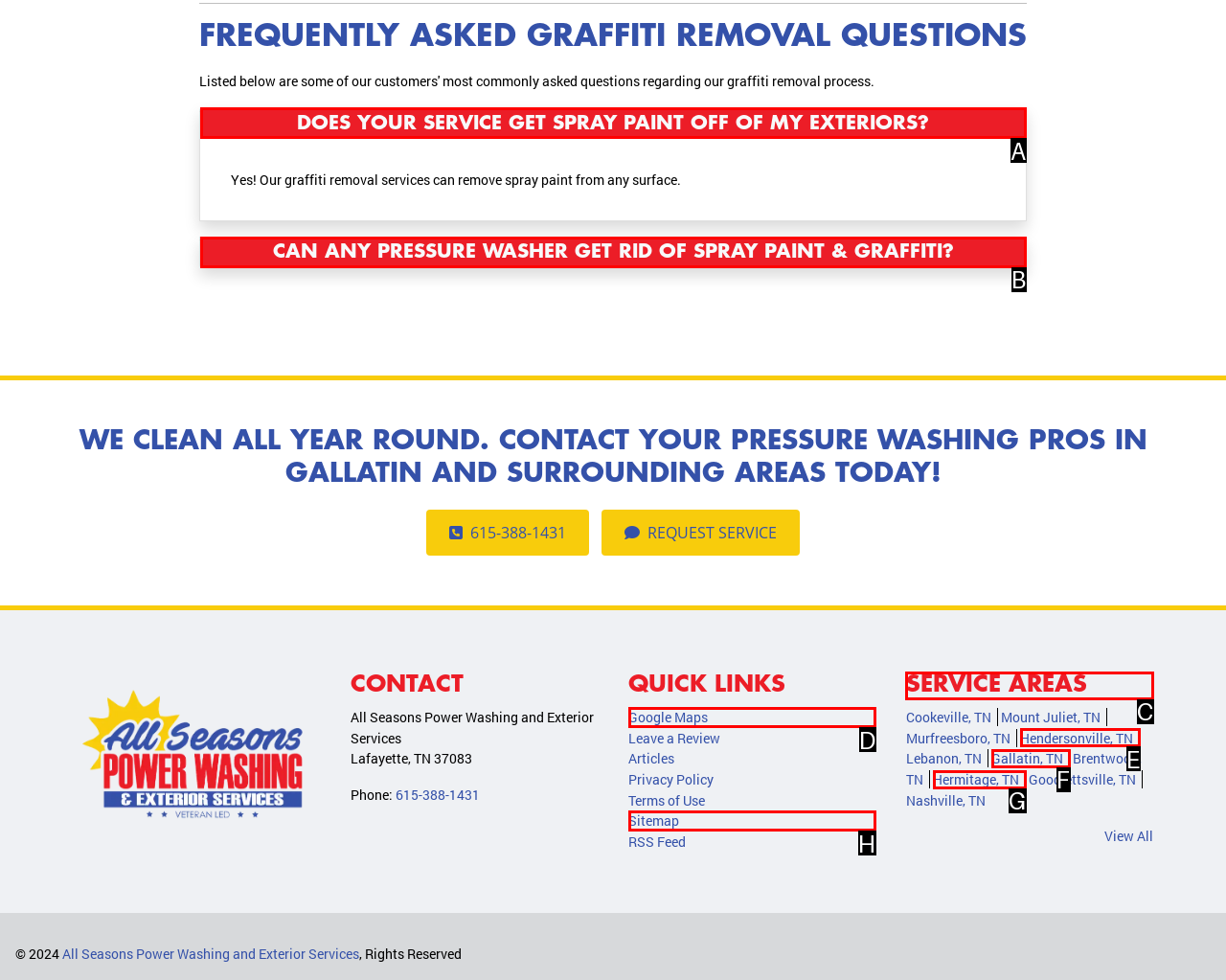Tell me which option I should click to complete the following task: Visit the 'SERVICE AREAS' page Answer with the option's letter from the given choices directly.

C